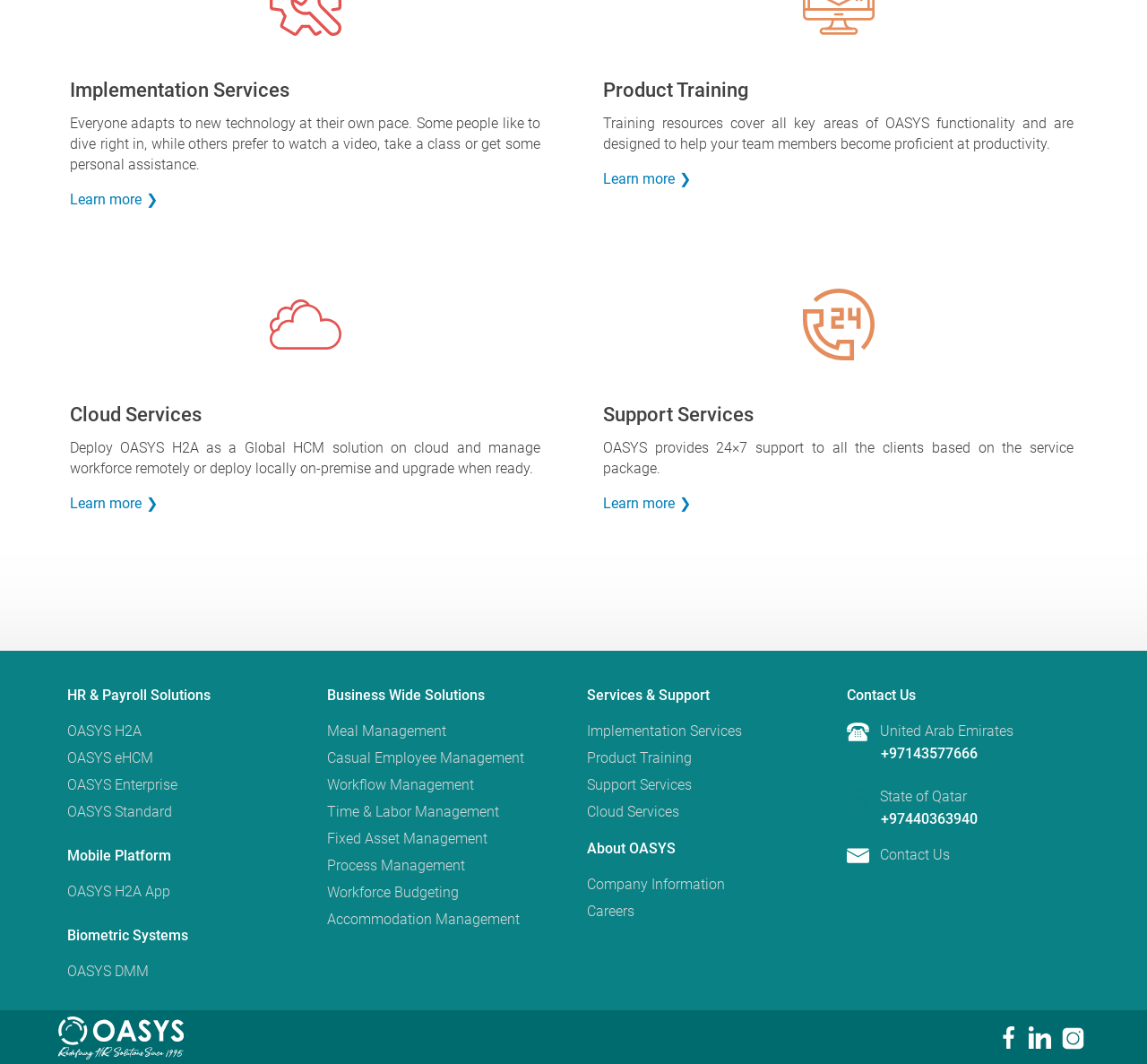Identify the bounding box coordinates for the element you need to click to achieve the following task: "Explore OASYS H2A". Provide the bounding box coordinates as four float numbers between 0 and 1, in the form [left, top, right, bottom].

[0.059, 0.679, 0.123, 0.695]